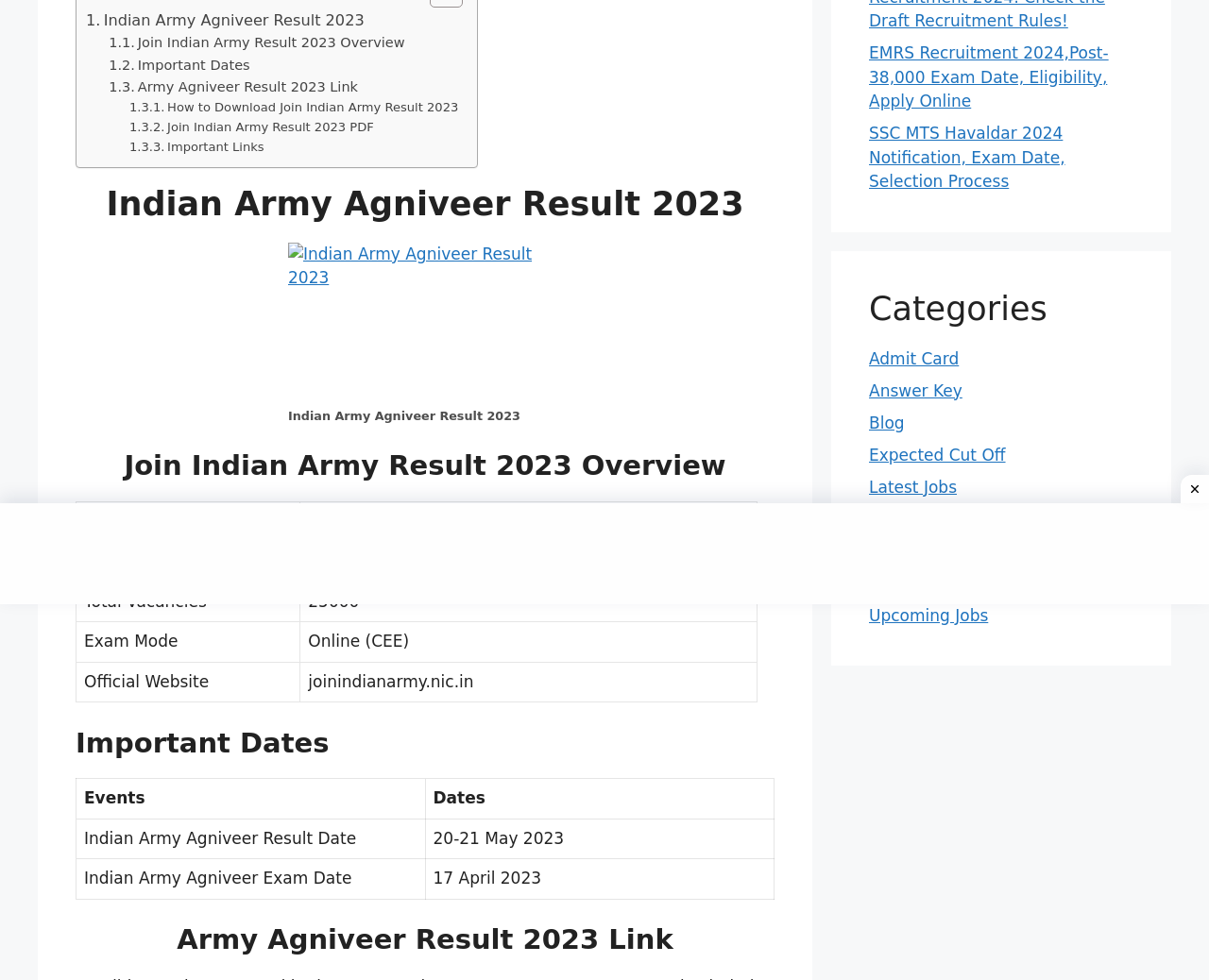Locate the bounding box of the UI element described by: "Expected Cut Off" in the given webpage screenshot.

[0.719, 0.454, 0.832, 0.474]